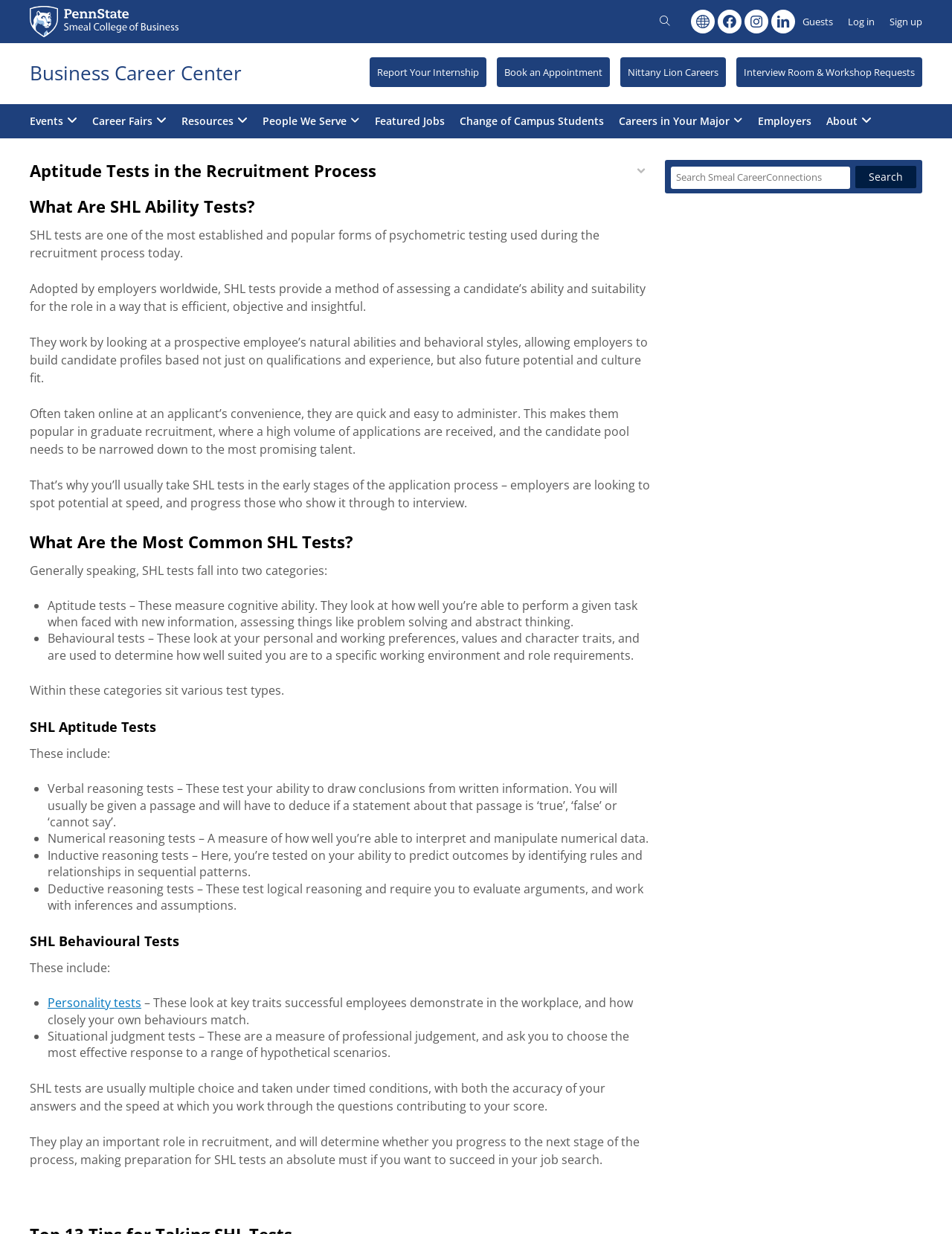Based on the element description, predict the bounding box coordinates (top-left x, top-left y, bottom-right x, bottom-right y) for the UI element in the screenshot: alex@alexandrafroggatt.com

None